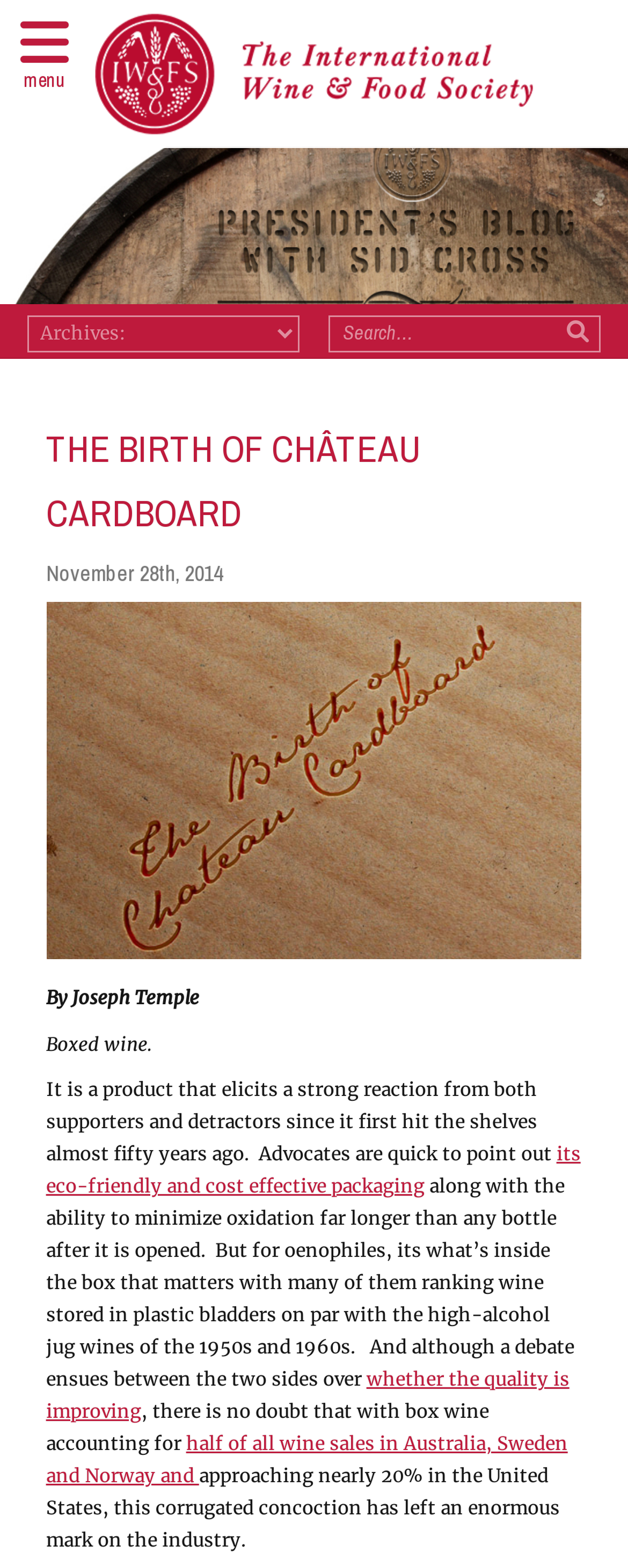Given the description: "parent_node: Search:", determine the bounding box coordinates of the UI element. The coordinates should be formatted as four float numbers between 0 and 1, [left, top, right, bottom].

[0.903, 0.195, 0.939, 0.23]